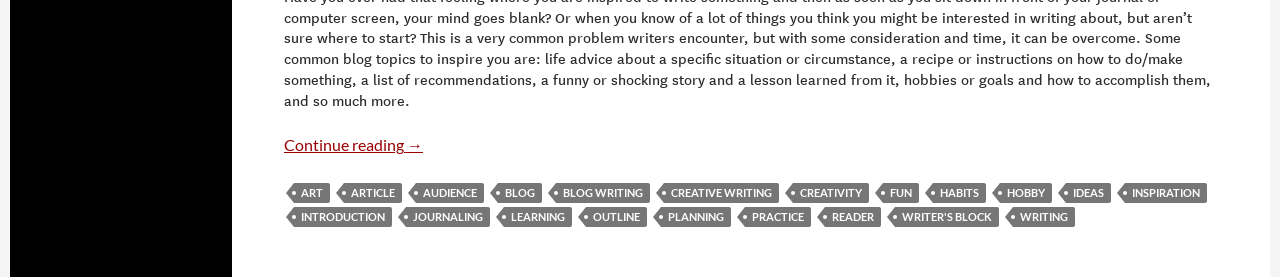Determine the coordinates of the bounding box for the clickable area needed to execute this instruction: "View details of Aspire Adult Diaper Large - 8pcs".

None